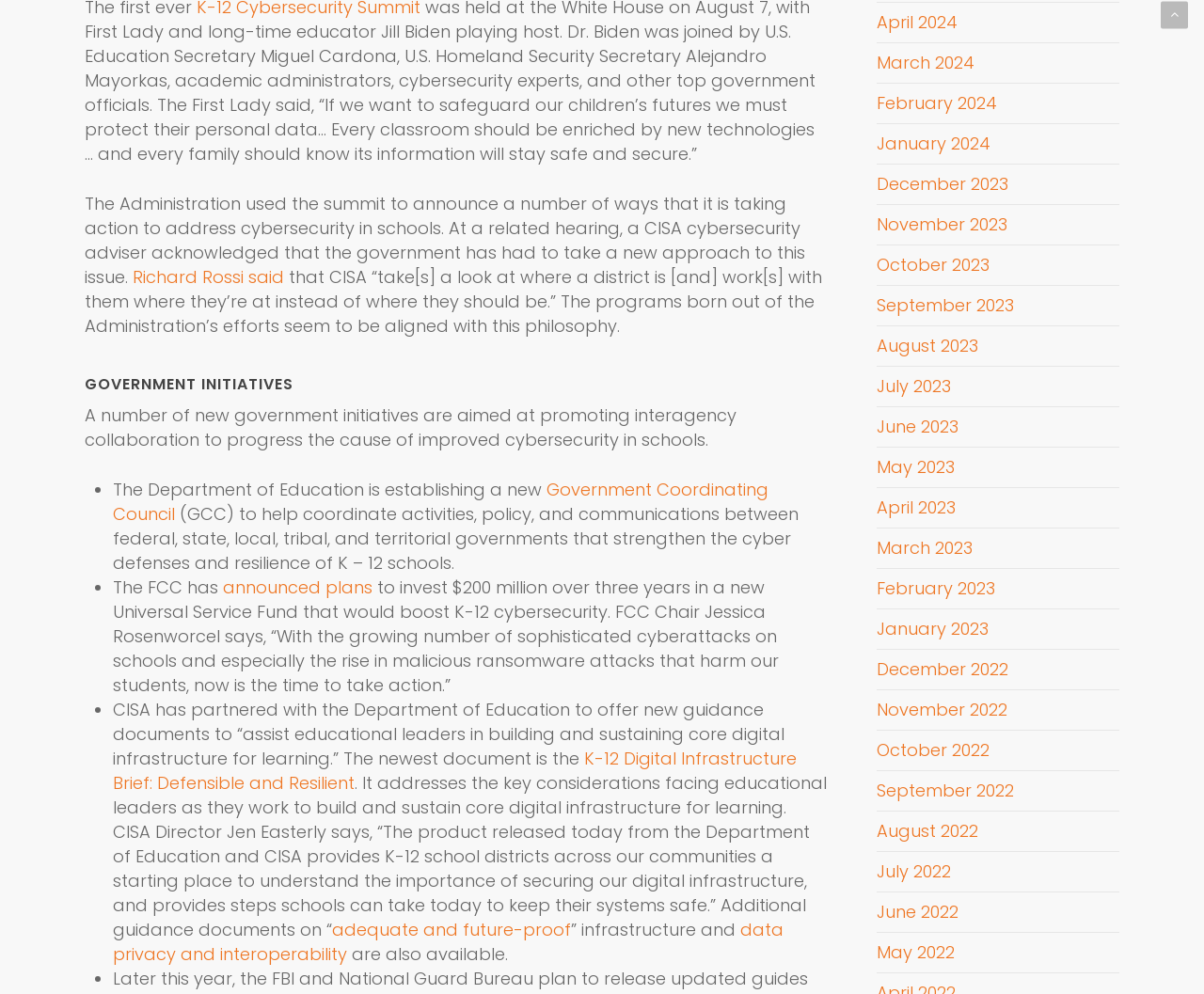Use a single word or phrase to answer the question:
What is the focus of the government initiatives?

Cybersecurity in schools